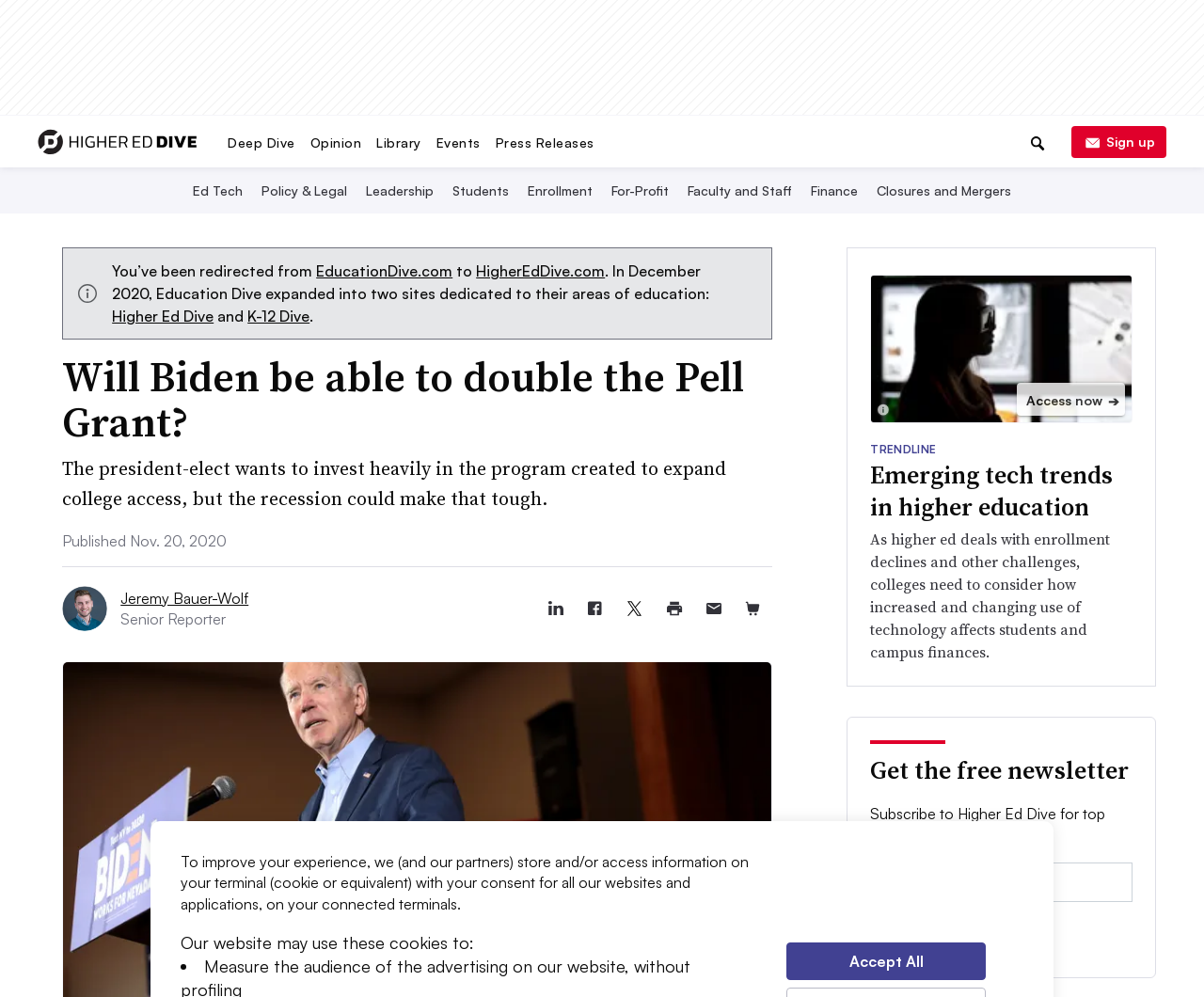Describe all the key features and sections of the webpage thoroughly.

The webpage is focused on higher education news, with a specific article titled "Will Biden be able to double the Pell Grant?" The article discusses the president-elect's plan to invest in the Pell Grant program, which aims to expand college access, and the potential challenges posed by the recession.

At the top of the page, there is a navigation menu with links to various sections, including "Higher Ed Dive", "Deep Dive", "Opinion", "Library", "Events", and "Press Releases". Below this menu, there is a search bar with a search button and a "Topics" button.

The main content of the page is divided into several sections. The first section features the article title, a brief summary, and the publication date. Below this, there is a section with the author's name, title, and a link to share the article on various social media platforms.

The article itself is divided into paragraphs of text, with a figure and a link to access the content image. There is also a section titled "TRENDLINE" with a heading and a brief description of emerging tech trends in higher education.

On the right side of the page, there is a section with a heading "Get the free newsletter" and a brief description of the Higher Ed Dive newsletter. Below this, there is a form to subscribe to the newsletter, with a text box to enter an email address and a "Sign up" button.

At the bottom of the page, there is a notice about cookies and a button to "Accept All". There are also links to various topics, including "Ed Tech", "Policy & Legal", "Leadership", and "Students", among others.